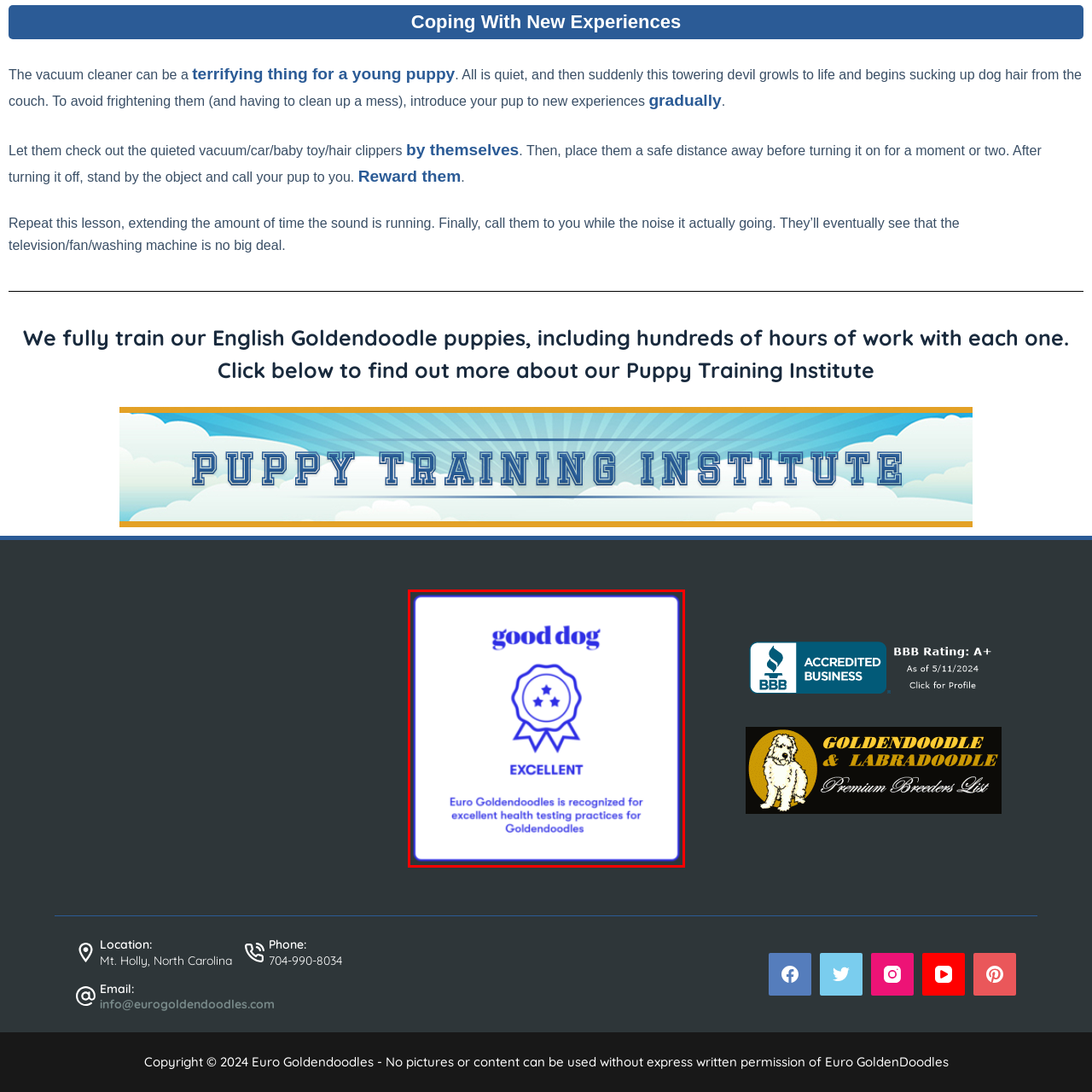Direct your attention to the section marked by the red bounding box and construct a detailed answer to the following question based on the image: What is the purpose of the 'Good Dog' badge?

The caption explains that the badge is from 'Good Dog' and signifies that Euro Goldendoodles is recognized for its outstanding health testing practices, which means the purpose of the badge is to acknowledge and recognize the organization's commitment to health testing practices.